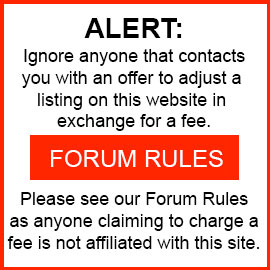What is the consequence of ignoring the alert message?
Please ensure your answer is as detailed and informative as possible.

If users ignore the alert message and respond to offers from individuals claiming to help adjust a listing in exchange for a fee, they may fall victim to potential scams. This could result in financial loss or other negative consequences, which is why the alert message emphasizes the importance of vigilance and adherence to the site's rules.